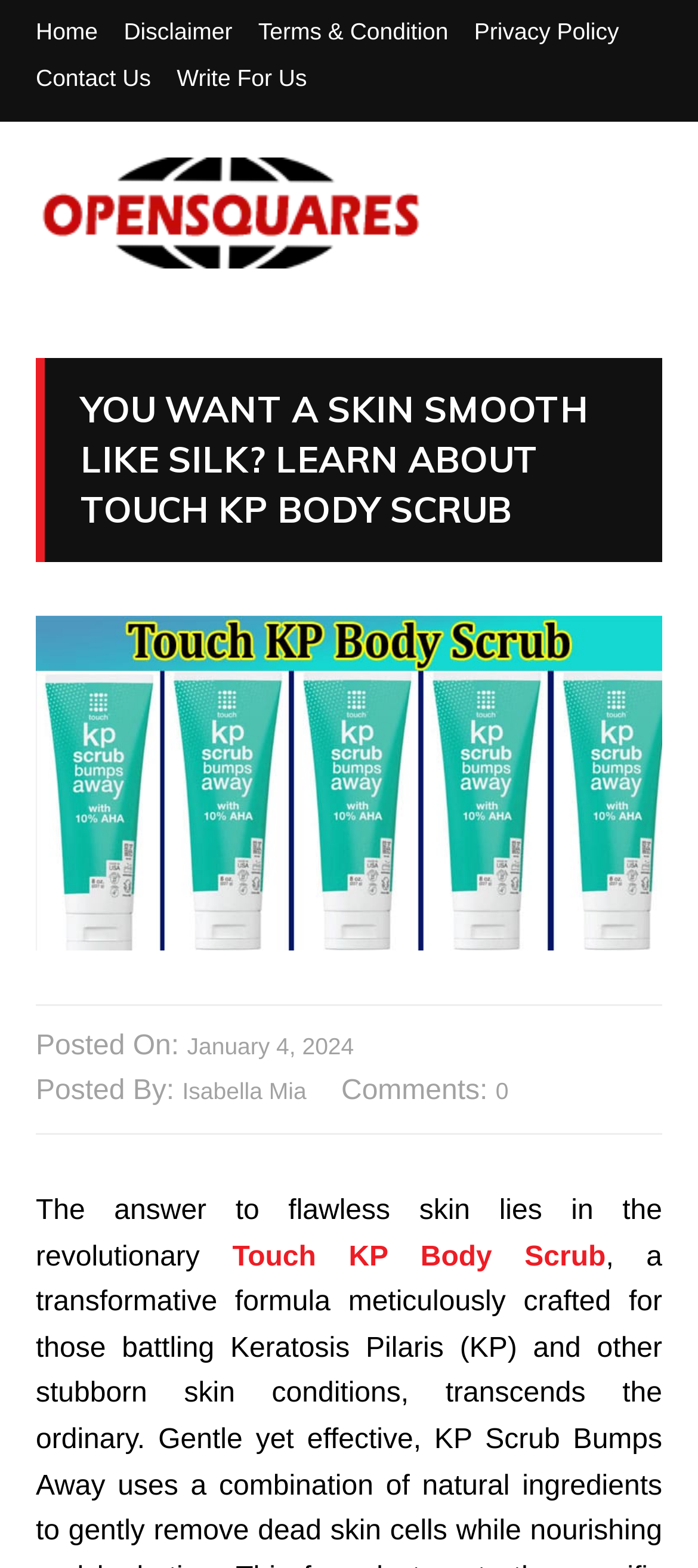Specify the bounding box coordinates of the element's region that should be clicked to achieve the following instruction: "contact us". The bounding box coordinates consist of four float numbers between 0 and 1, in the format [left, top, right, bottom].

[0.051, 0.042, 0.242, 0.057]